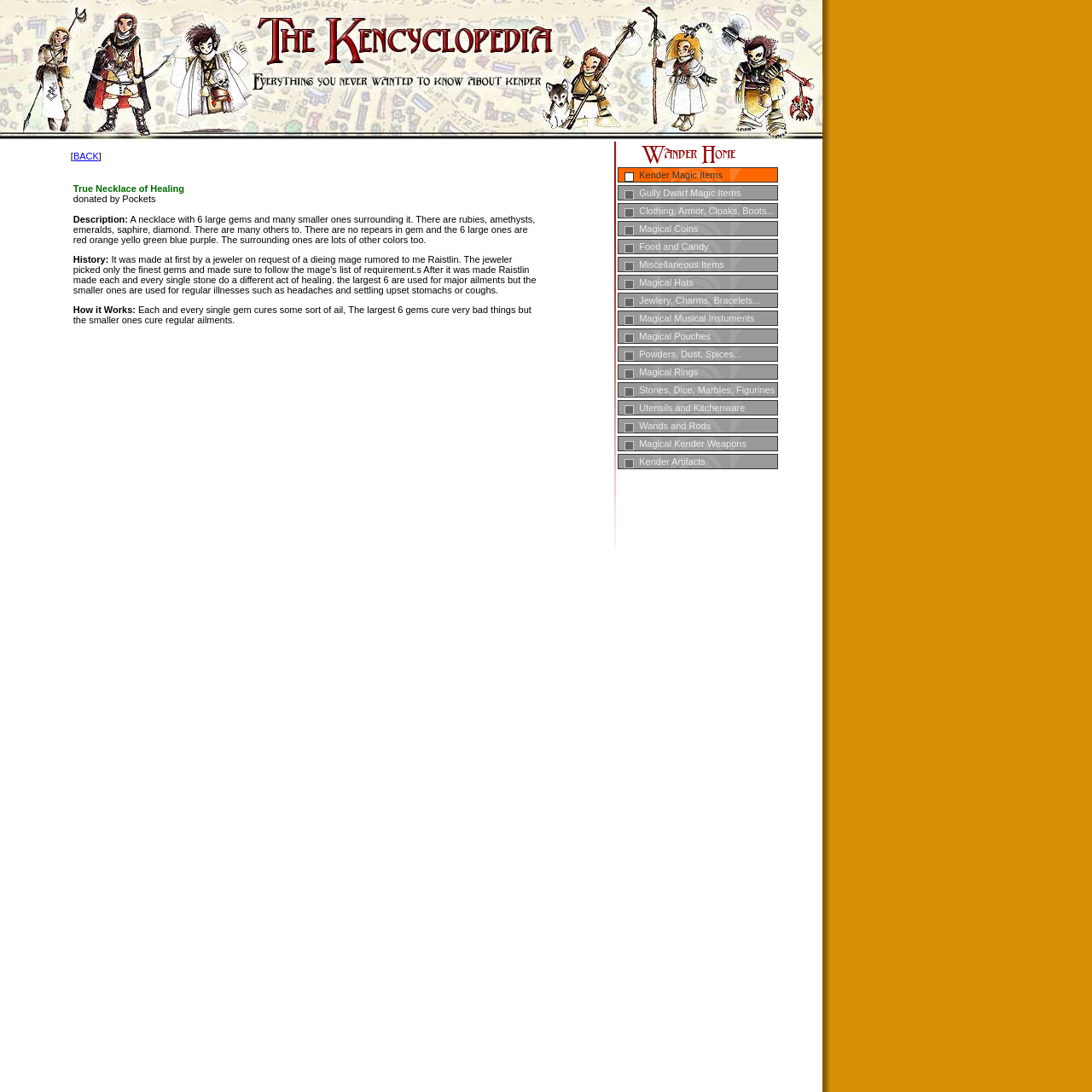Using the description "Magical Pouches", locate and provide the bounding box of the UI element.

[0.566, 0.301, 0.713, 0.315]